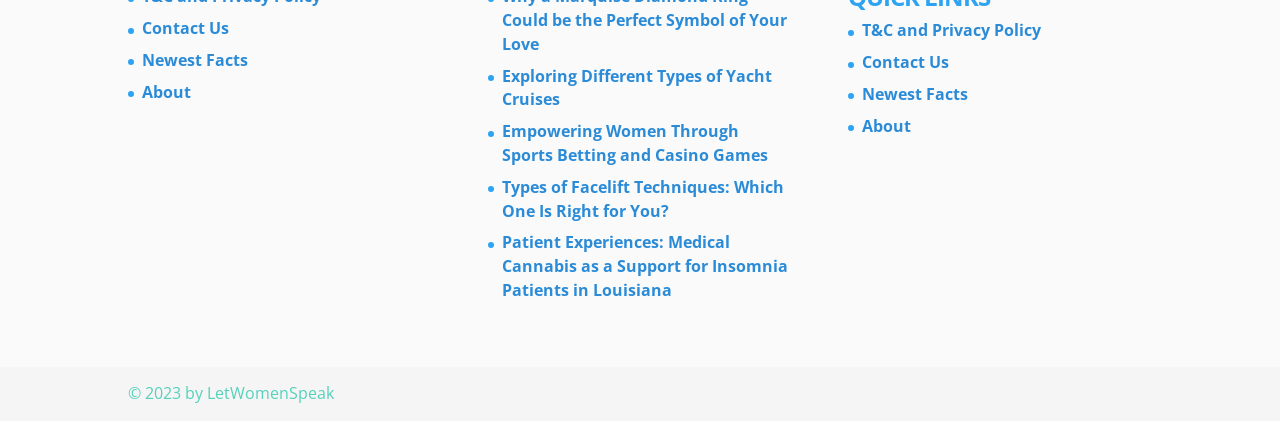Please reply to the following question using a single word or phrase: 
How many links are in the top-left section?

3